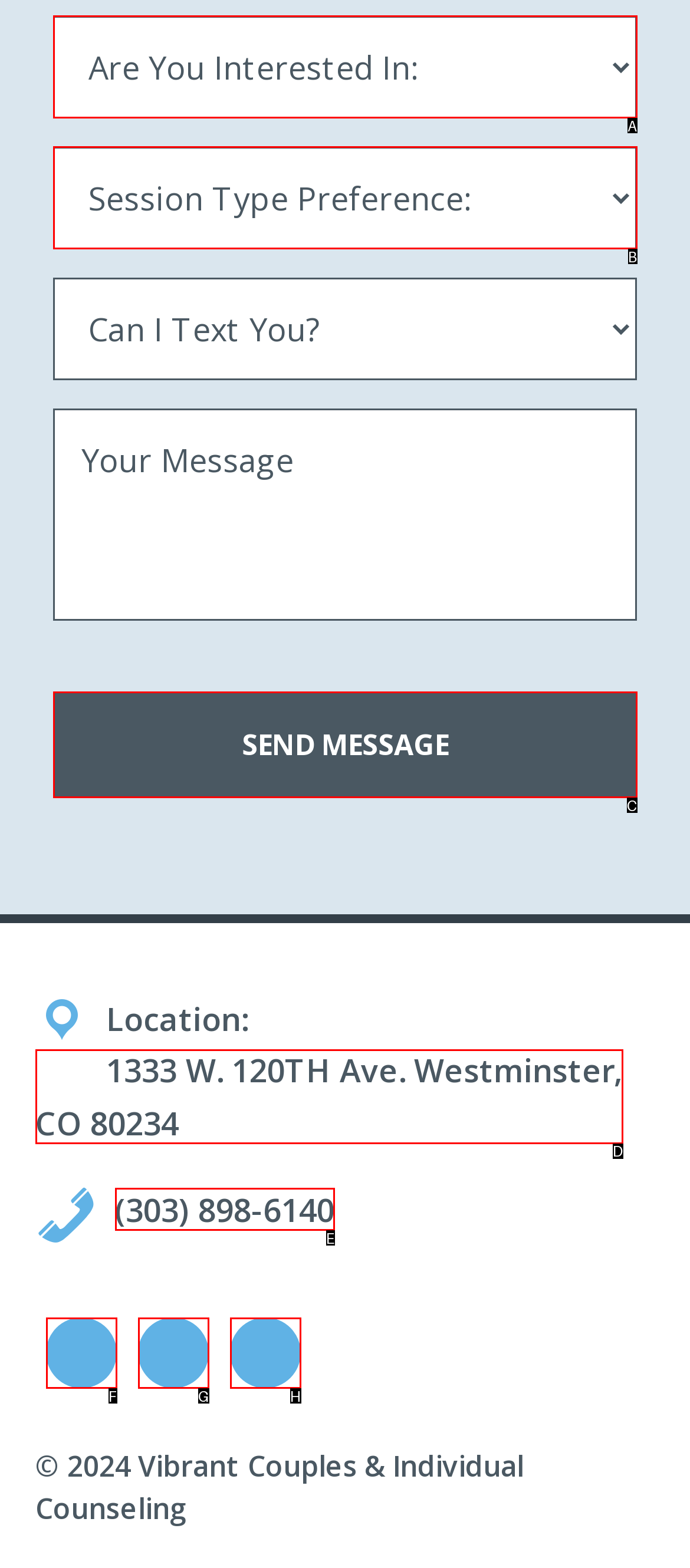Choose the option that matches the following description: (303) 898-6140
Reply with the letter of the selected option directly.

E